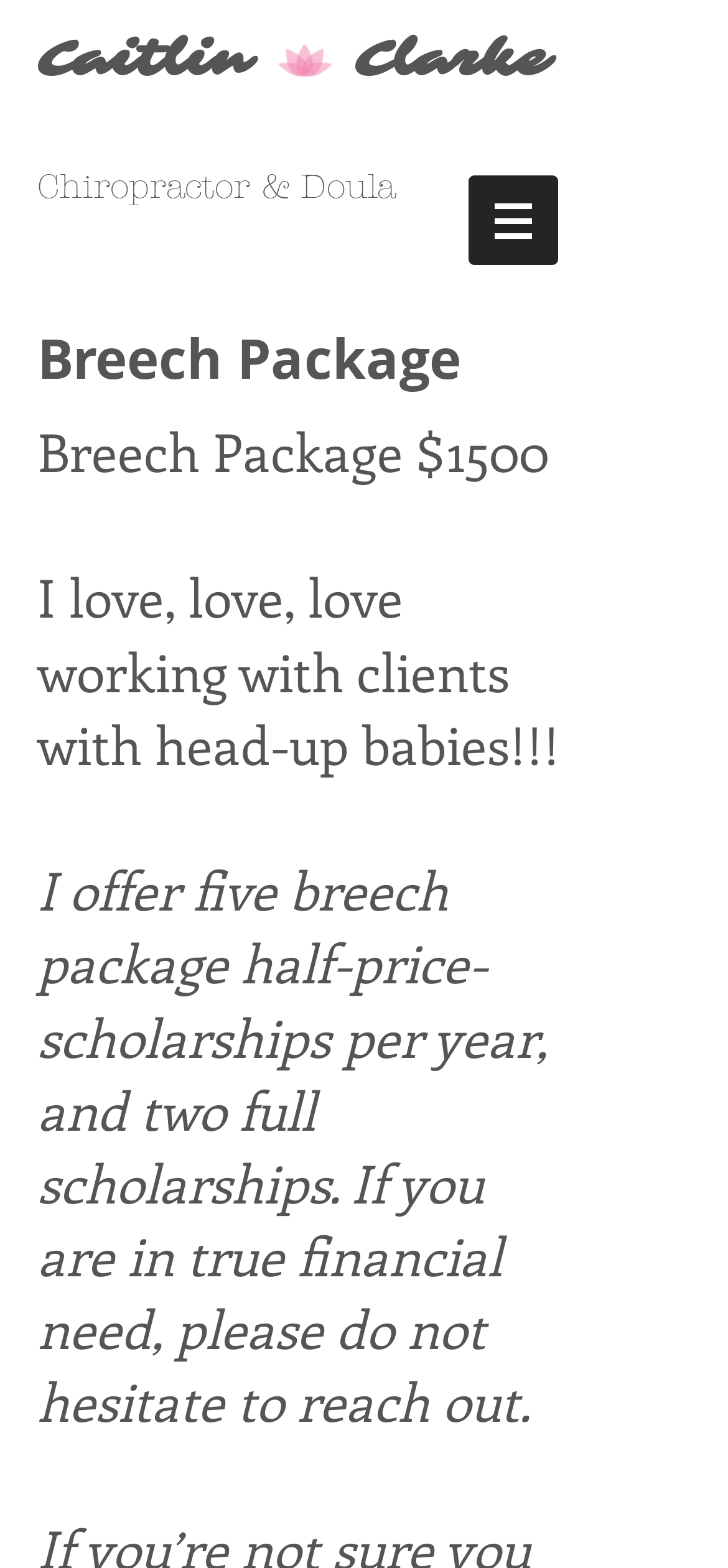Look at the image and give a detailed response to the following question: What is the profession of Caitlin Clarke?

Based on the webpage, the profession of Caitlin Clarke is mentioned as 'Chiropractor & Doula' in the static text element.